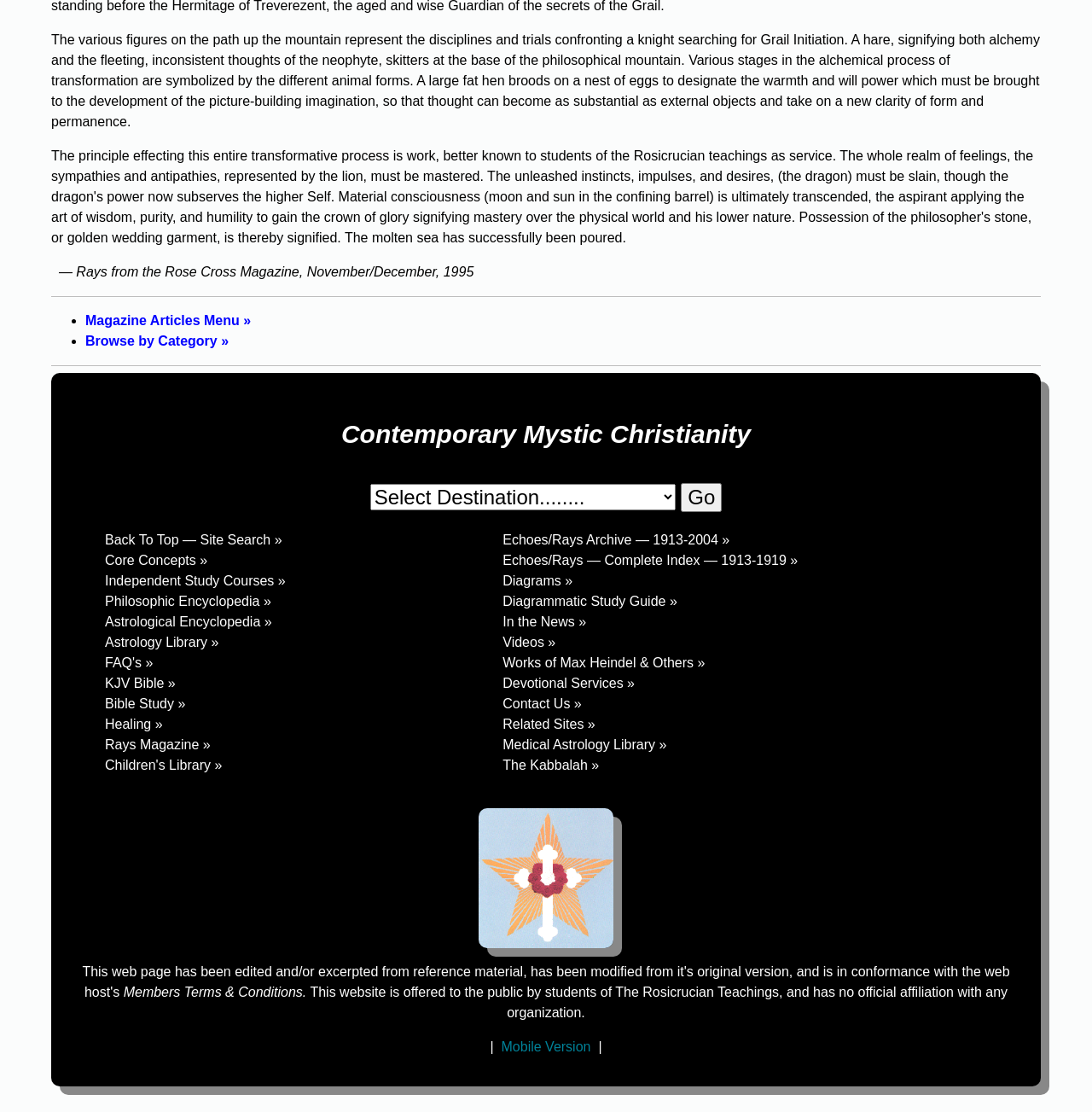Calculate the bounding box coordinates of the UI element given the description: "Diagrammatic Study Guide »".

[0.46, 0.534, 0.62, 0.547]